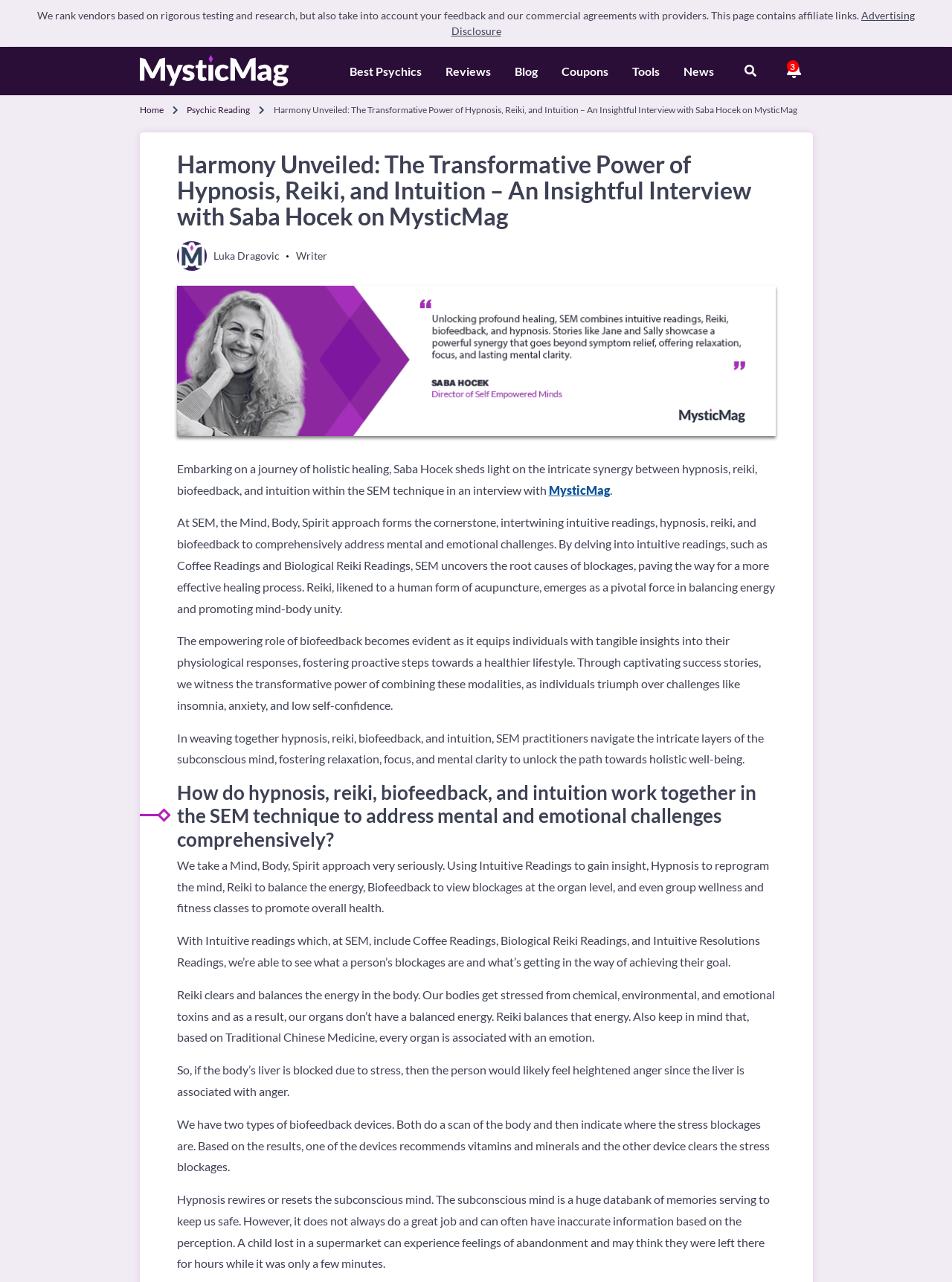Find the bounding box coordinates of the element to click in order to complete this instruction: "Explore the 'Blog' section". The bounding box coordinates must be four float numbers between 0 and 1, denoted as [left, top, right, bottom].

[0.536, 0.046, 0.569, 0.065]